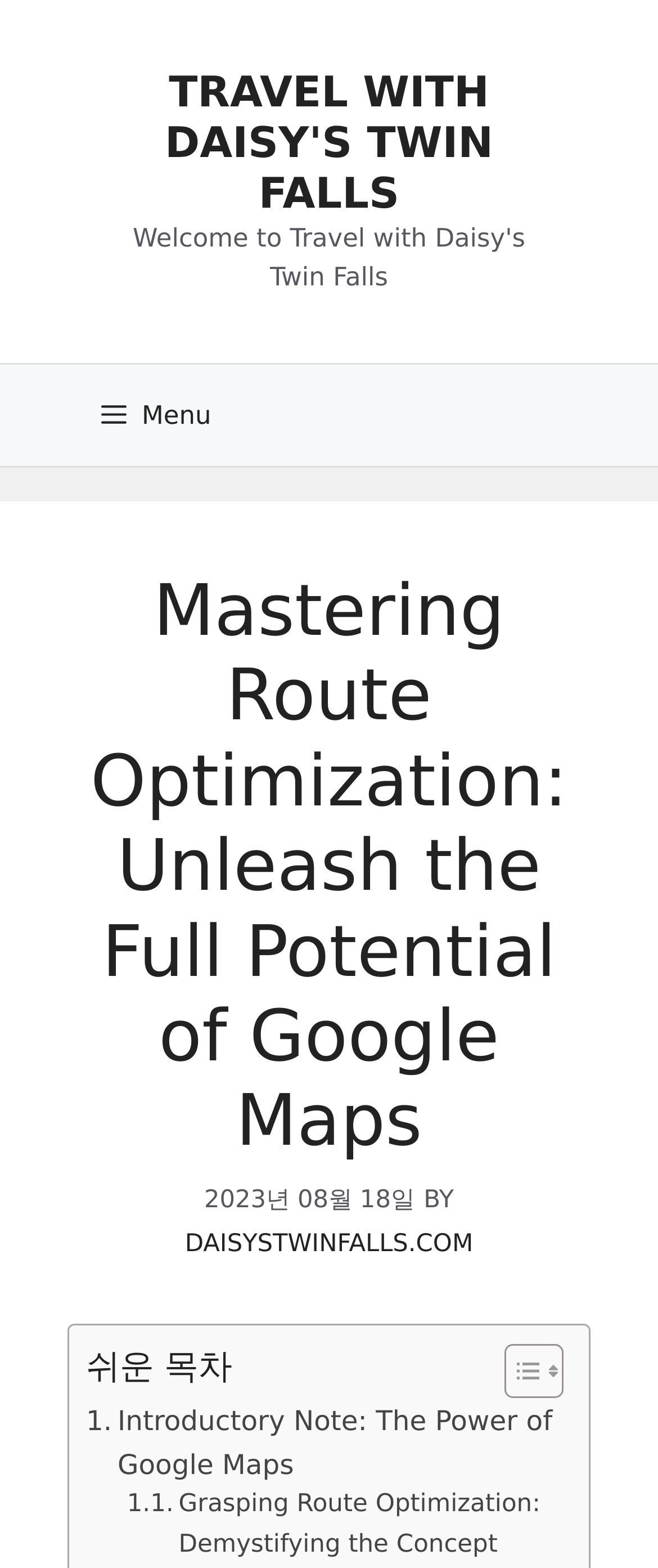What is the name of the travel website?
Can you provide an in-depth and detailed response to the question?

I found the answer by looking at the banner element at the top of the webpage, which contains the text 'TRAVEL WITH DAISY'S TWIN FALLS'.